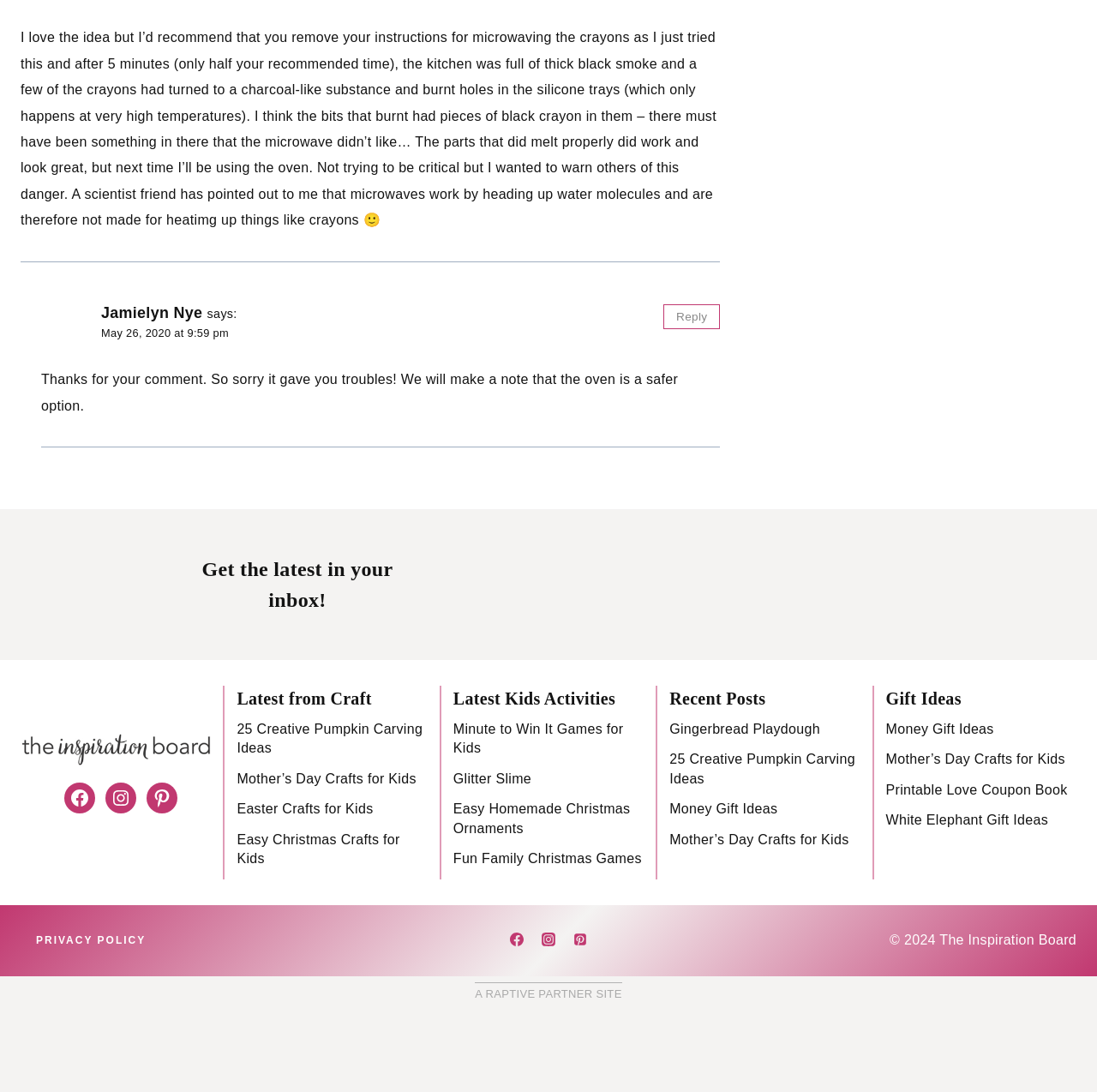Can you specify the bounding box coordinates of the area that needs to be clicked to fulfill the following instruction: "Click the 'Facebook' link"?

[0.059, 0.717, 0.087, 0.745]